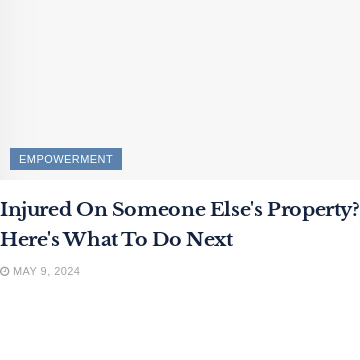Provide a thorough description of the image, including all visible elements.

The image features a compelling article titled "Injured On Someone Else's Property? Here's What To Do Next," focusing on guidance and steps individuals should take if they find themselves injured on another person's property. Accompanying the article is a related empowerment link, emphasizing the support and resources available for those facing such situations. The publication date is listed as May 9, 2024, underlining the article's relevance and timely advice for individuals seeking information on their rights and responsibilities in injury-related incidents. This piece is part of a broader discussion dedicated to empowering individuals, particularly in legal contexts.